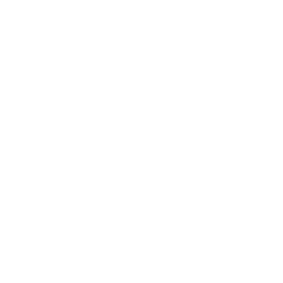What is the purpose of the IMR 4227 Smokeless Powder? Look at the image and give a one-word or short phrase answer.

For reloading cartridges